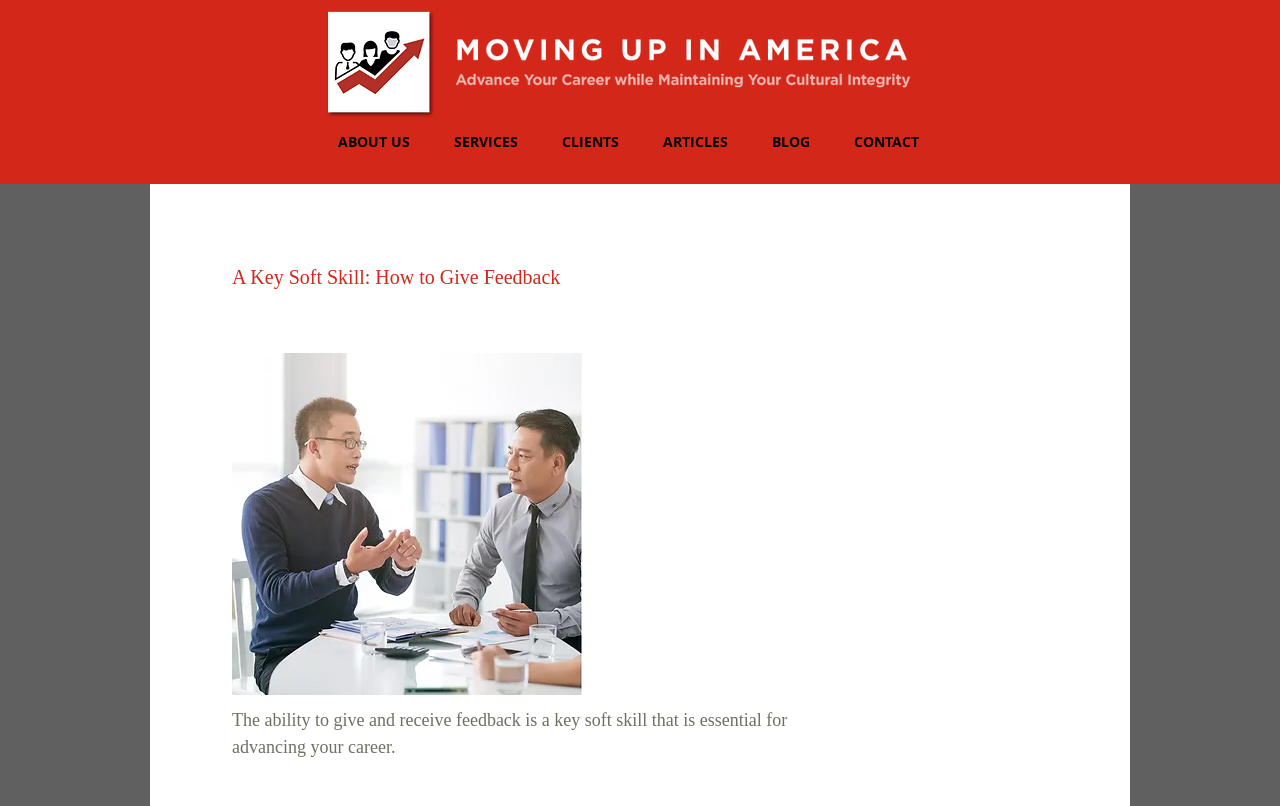Identify the bounding box coordinates for the UI element described as: "parent_node: Search name="s" placeholder="Search"".

None